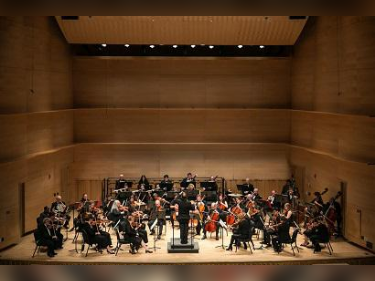Generate a comprehensive description of the image.

The image captures a dynamic performance by the Adelphi Symphony Orchestra, showcasing a diverse group of musicians deeply engaged in their craft. Set on a well-lit stage within a modern concert hall, the orchestra is arranged in a traditional formation, complete with strings, brass, woodwinds, and percussion. A conductor, centrally positioned at the front, directs the ensemble with passion, highlighting the collaborative nature of the performance. The warm wooden interior of the venue creates an inviting atmosphere, enhancing the aesthetic experience for both musicians and audience members. This visually striking moment is part of the "Adelphi Symphony Orchestra Concert," set to take place on March 23 at 7:30 p.m., featuring the intricate music of Antonio Vivaldi.